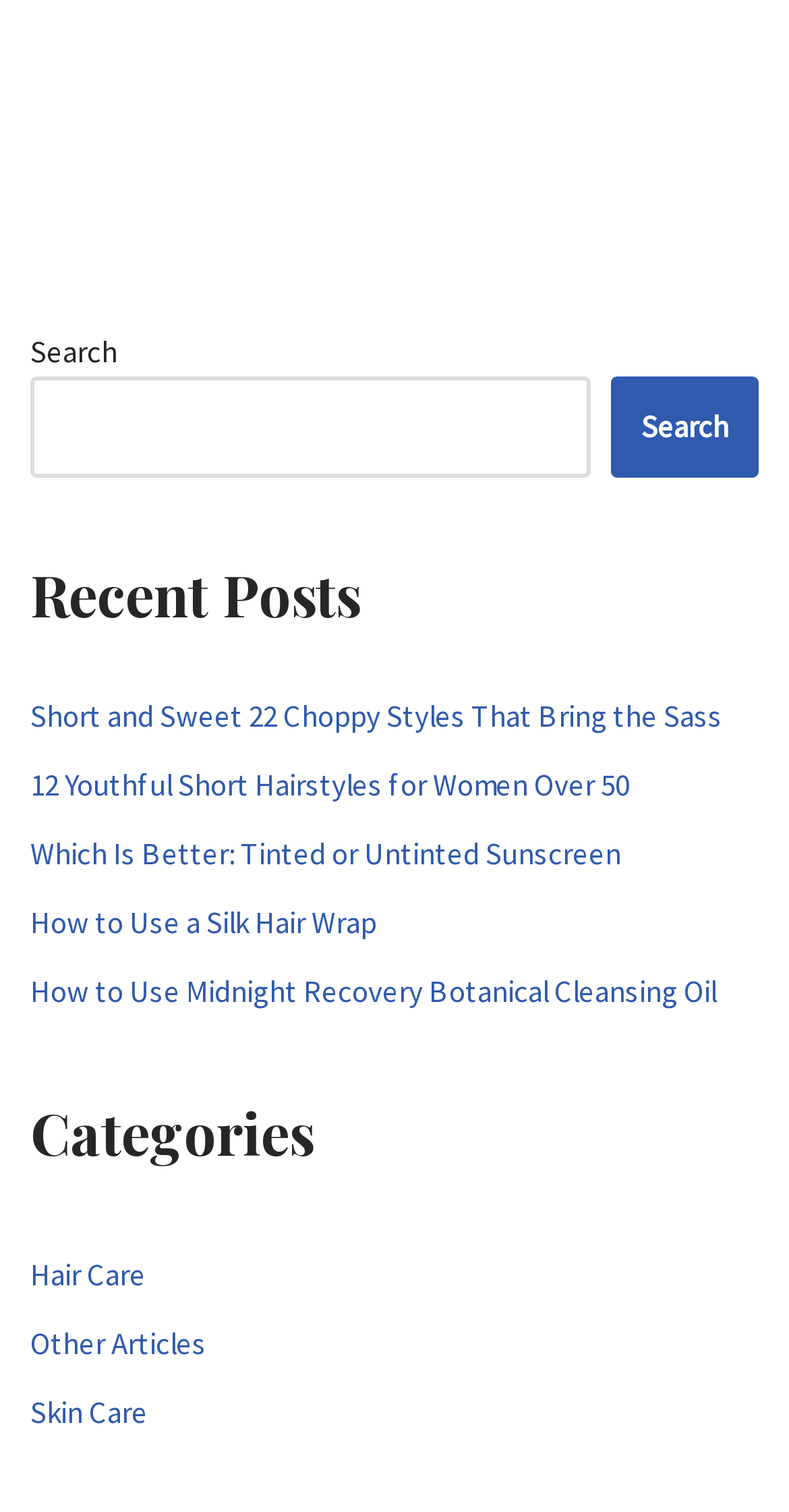Please identify the coordinates of the bounding box that should be clicked to fulfill this instruction: "View recent post 'Short and Sweet 22 Choppy Styles That Bring the Sass'".

[0.038, 0.46, 0.915, 0.486]